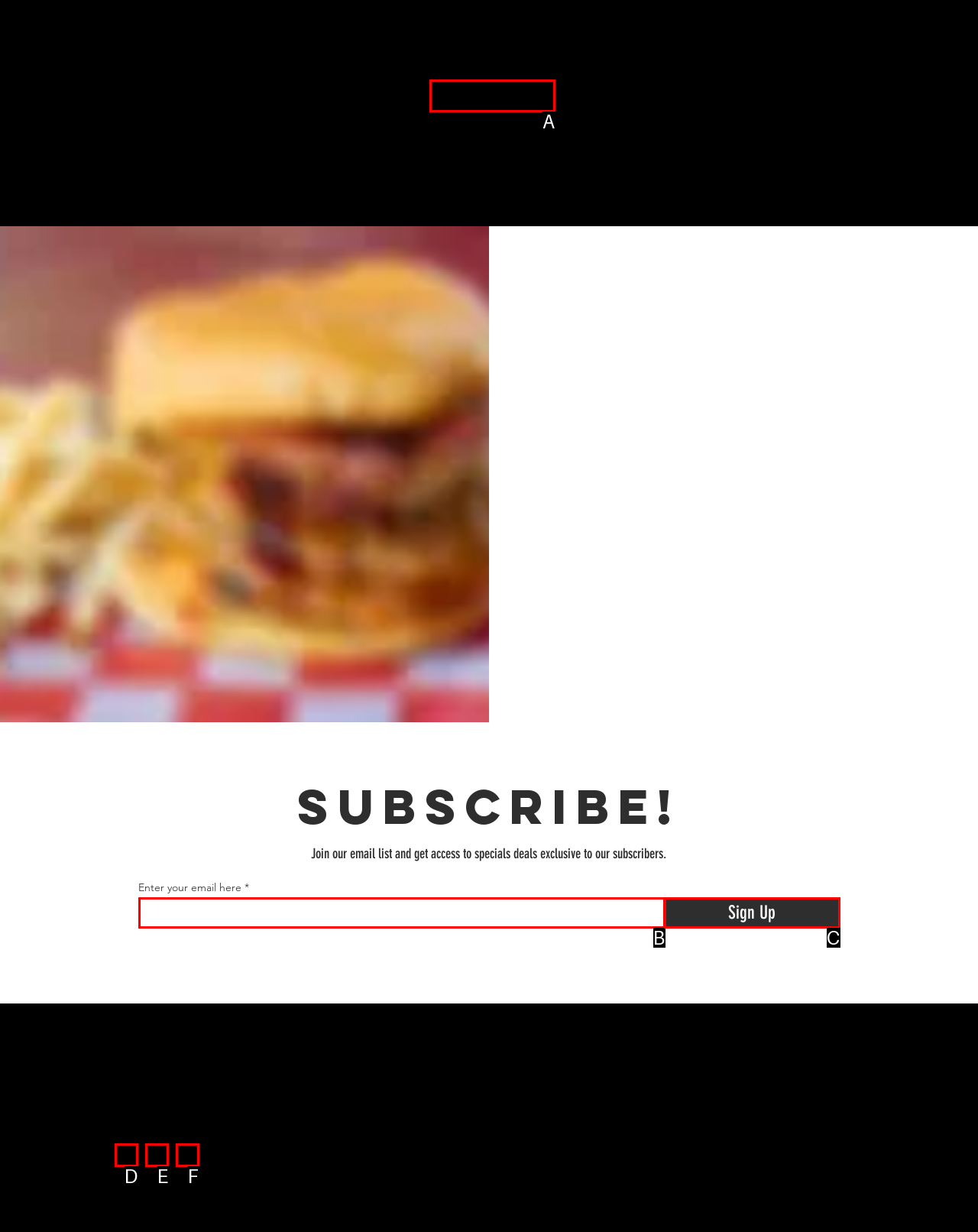Match the HTML element to the given description: Support Team
Indicate the option by its letter.

None